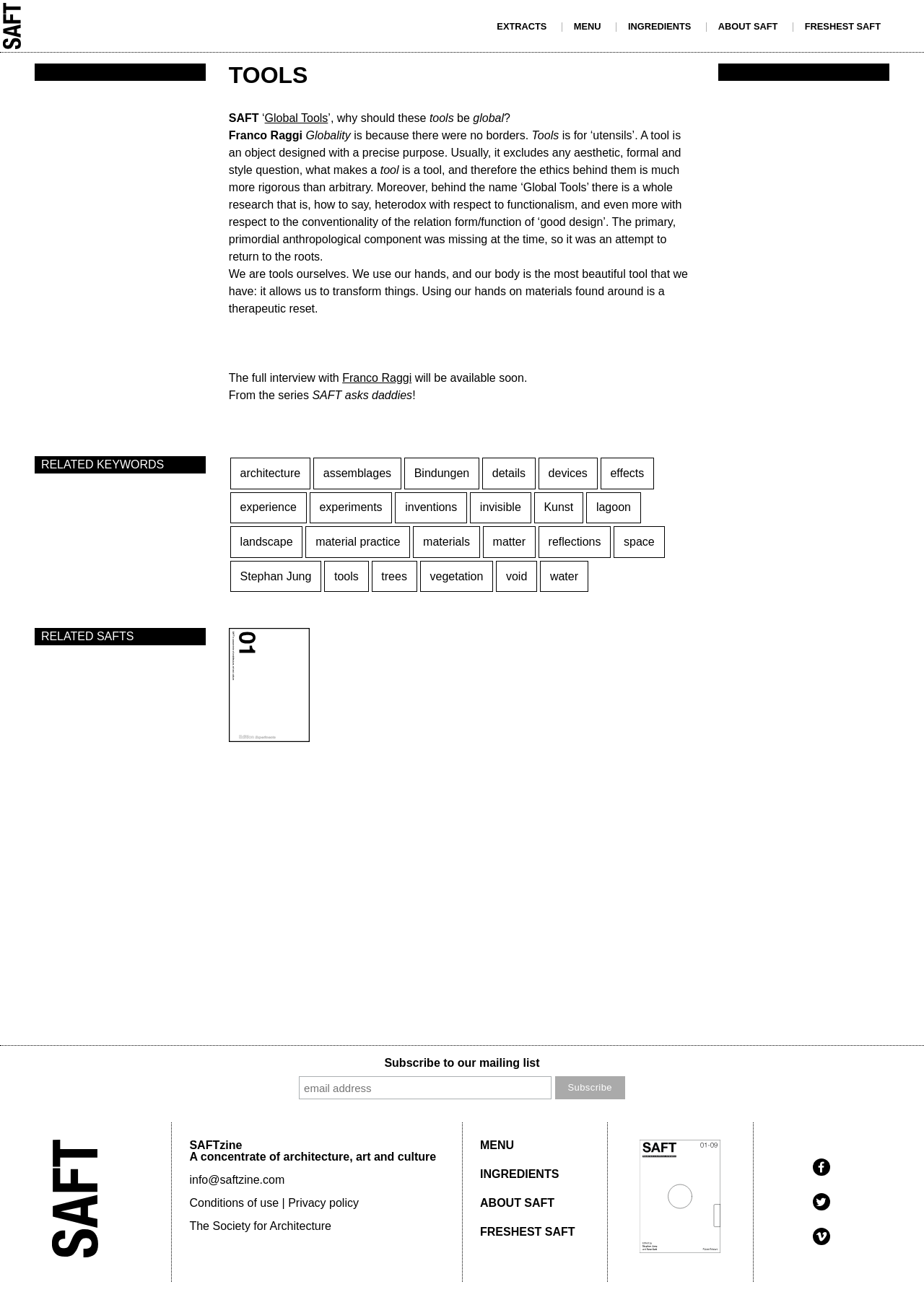Detail the various sections and features present on the webpage.

The webpage is titled "SAFT magazine" and has a navigation menu at the top with links to "EXTRACTS", "MENU", "INGREDIENTS", "ABOUT SAFT", and "FRESHEST SAFT". Below the navigation menu, there is a heading "TOOLS" followed by a brief introduction to the concept of tools and their significance.

The main content of the page is an interview with Franco Raggi, where he discusses the idea of tools and their relationship with humans. The interview is divided into several paragraphs, with some quotes highlighted in a larger font size. There is also a mention of a full interview that will be available soon.

On the right side of the page, there is a section titled "RELATED KEYWORDS" with links to various keywords such as "architecture", "assemblages", "Bindungen", and "details". Below this section, there is another section titled "RELATED SAFTS" with a link to a related SAFT.

At the bottom of the page, there is a section to subscribe to the mailing list, with a text box to enter an email address and a "Subscribe" button. There is also a section with links to "SAFTzine", "info@saftzine.com", "Conditions of use", and "Privacy policy". Additionally, there are social media links and a link to "The Society for Architecture".

Throughout the page, there are several images, including a logo at the top left corner, an image related to the interview, and some icons for social media links. The overall layout is clean and easy to navigate, with a focus on the content of the interview and related keywords.